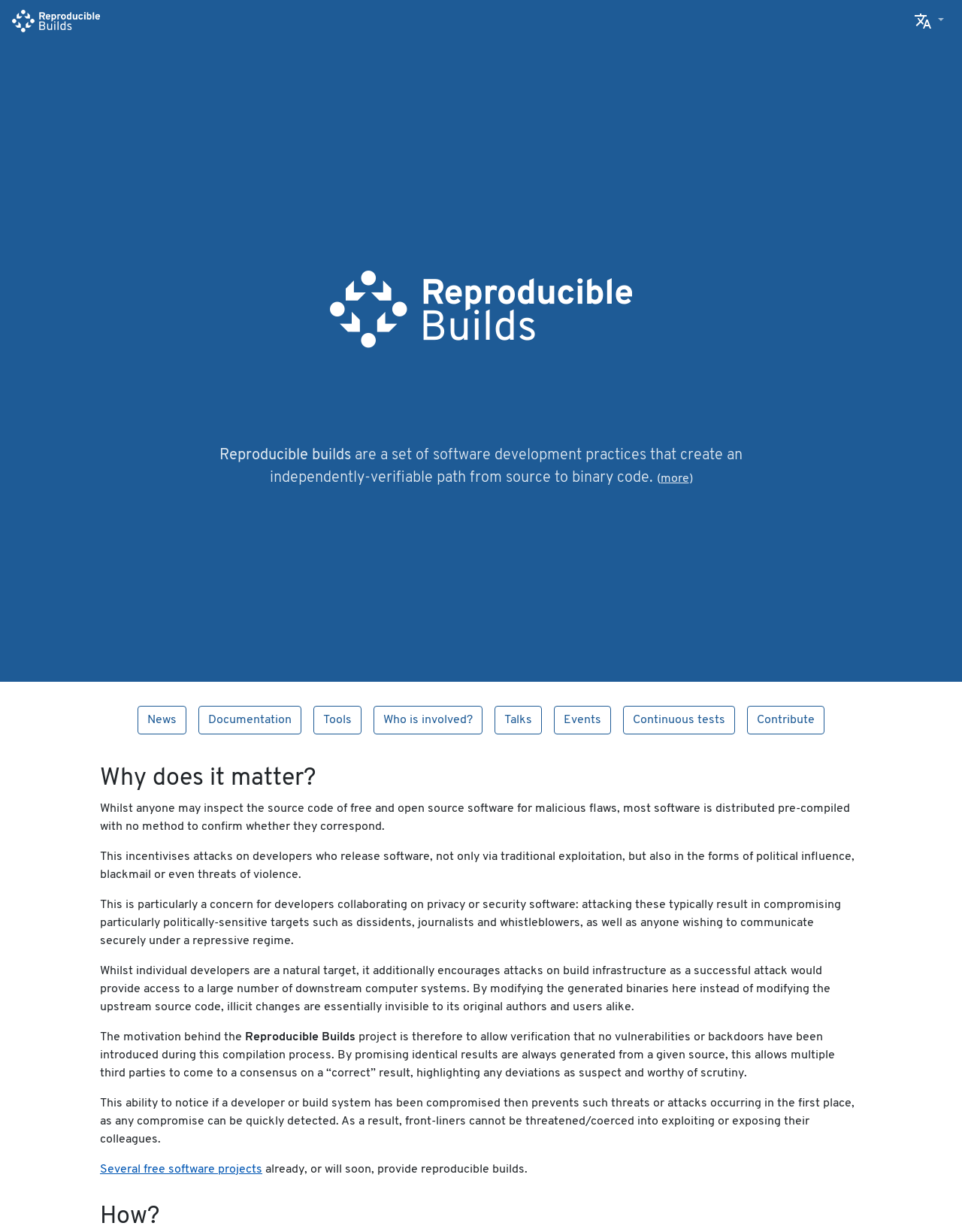Can you determine the bounding box coordinates of the area that needs to be clicked to fulfill the following instruction: "Read more about 'Reproducible Builds'"?

[0.686, 0.384, 0.716, 0.394]